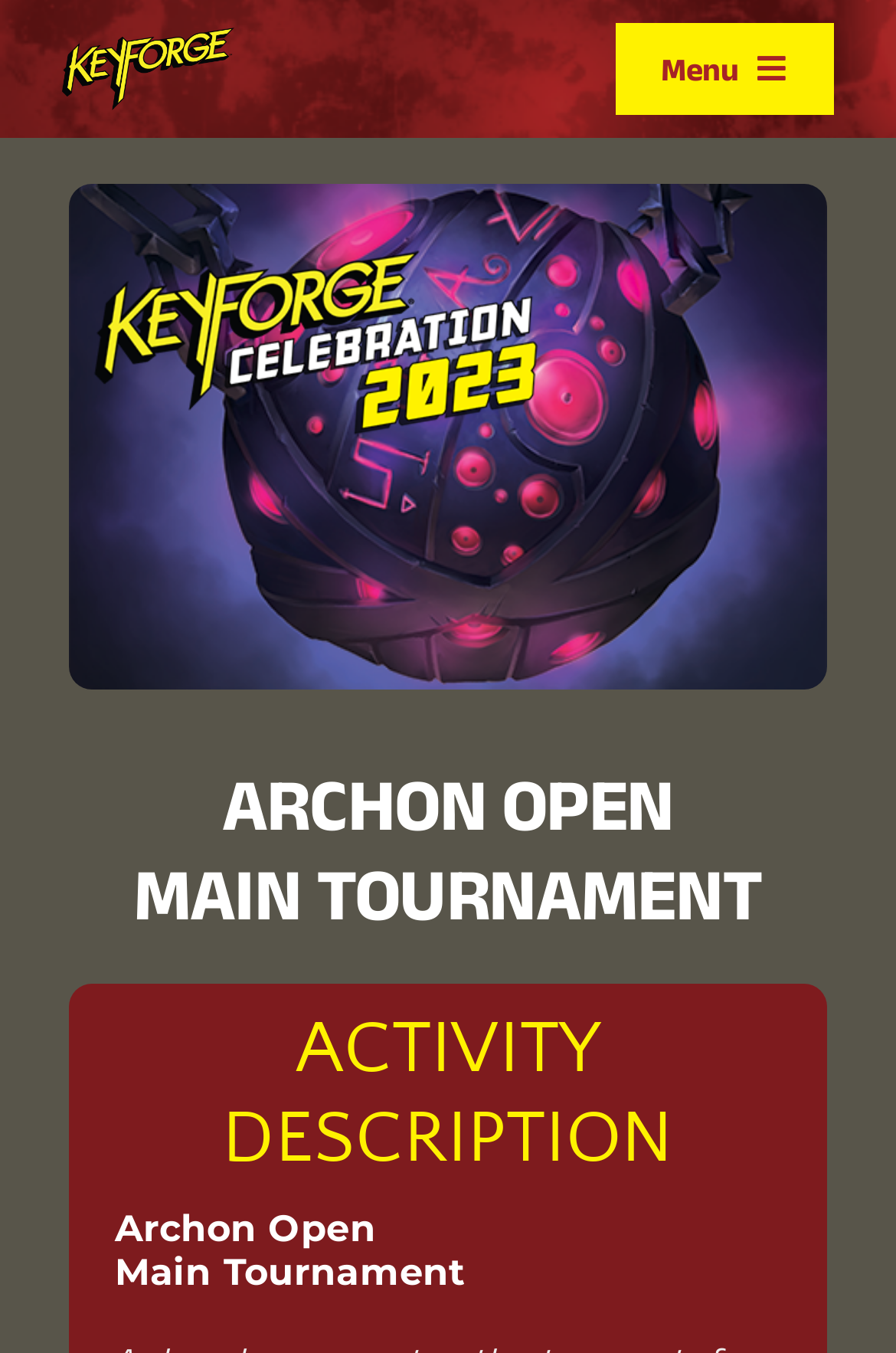Is the Master Vault submenu expanded?
Please respond to the question with a detailed and informative answer.

I found the answer by looking at the button element with the label 'Open submenu of Master Vault'. The 'expanded' property is set to False, indicating that the submenu is not expanded.